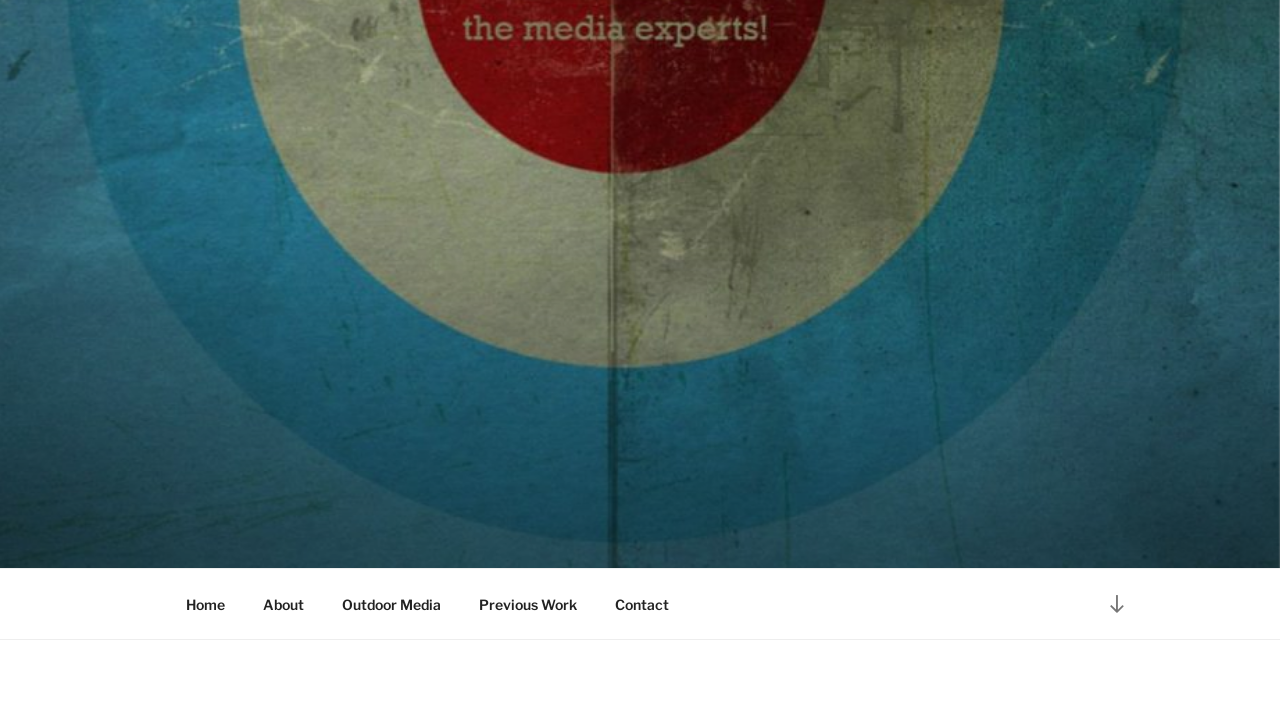Determine the bounding box coordinates of the UI element described below. Use the format (top-left x, top-left y, bottom-right x, bottom-right y) with floating point numbers between 0 and 1: alt="New Horizons Primary Care PC."

None